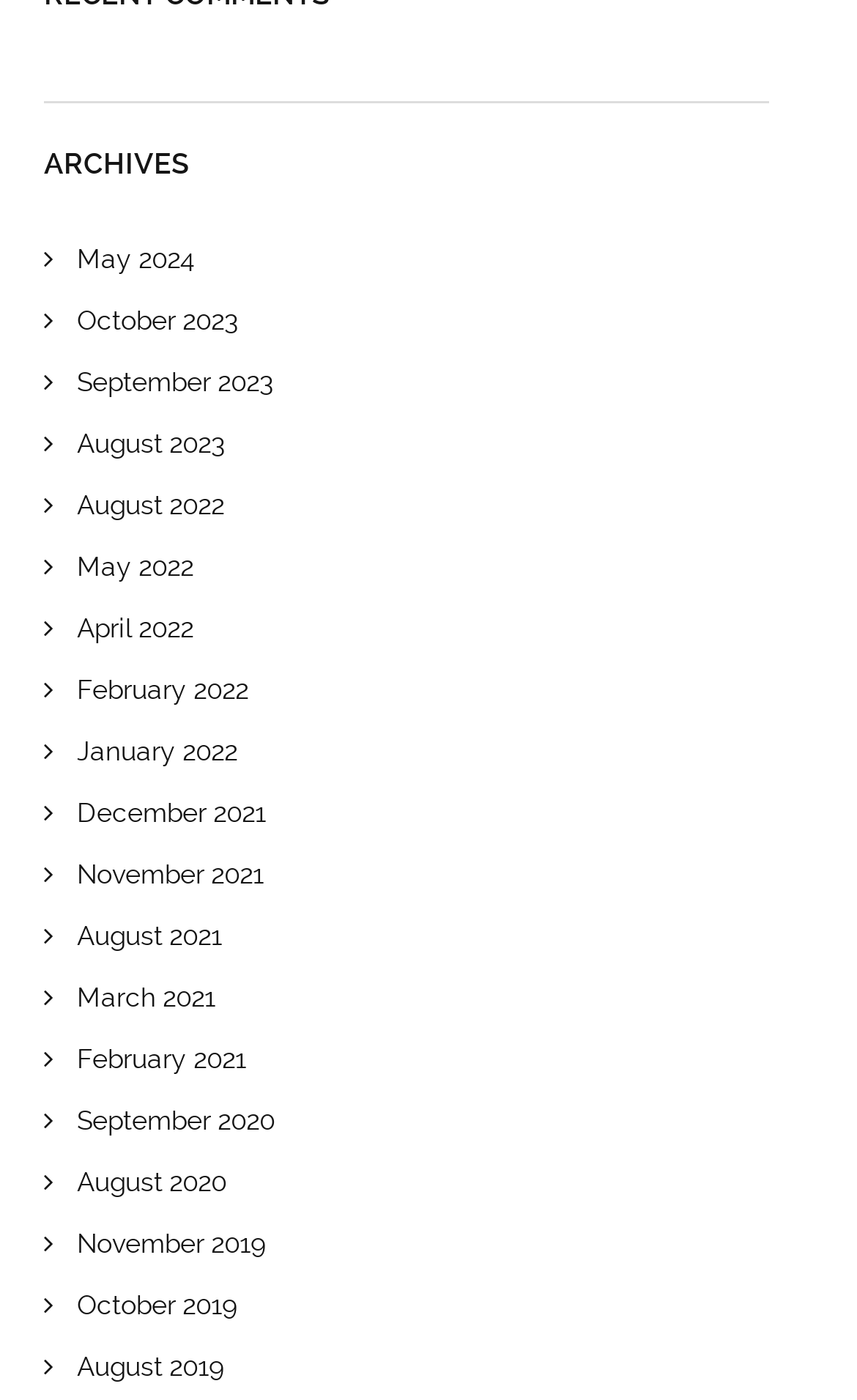What is the earliest date available on this webpage?
By examining the image, provide a one-word or phrase answer.

August 2019